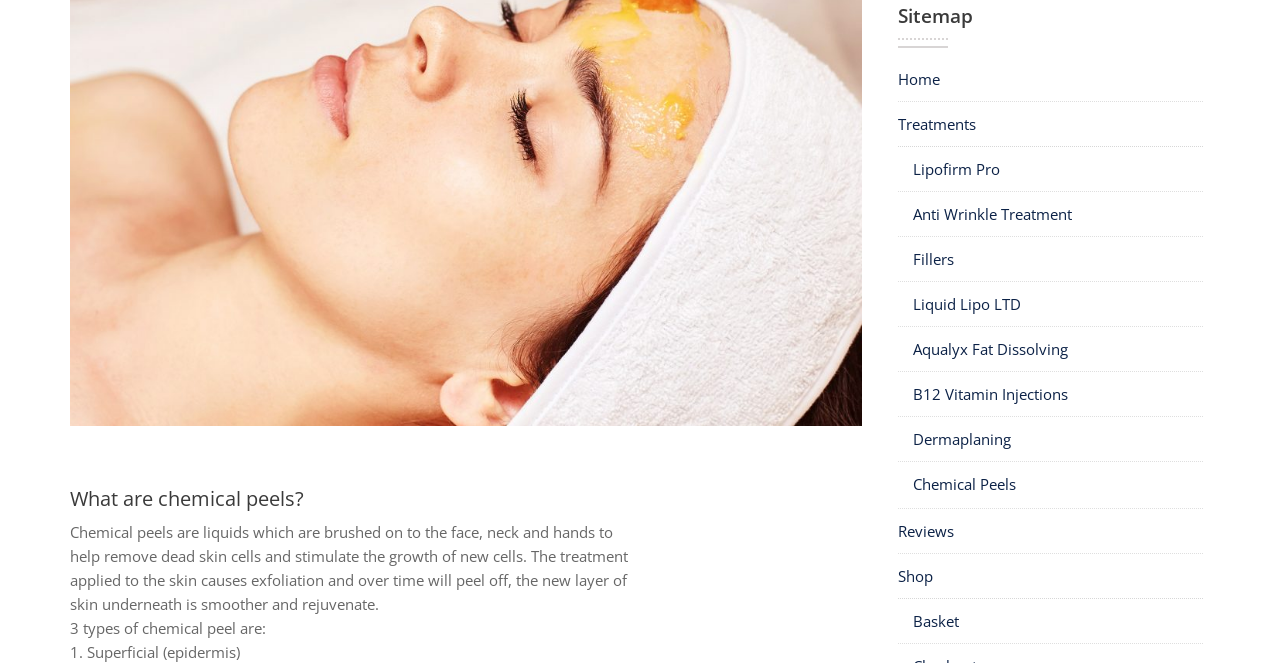Give the bounding box coordinates for the element described by: "Aqualyx Fat Dissolving".

[0.714, 0.511, 0.835, 0.541]